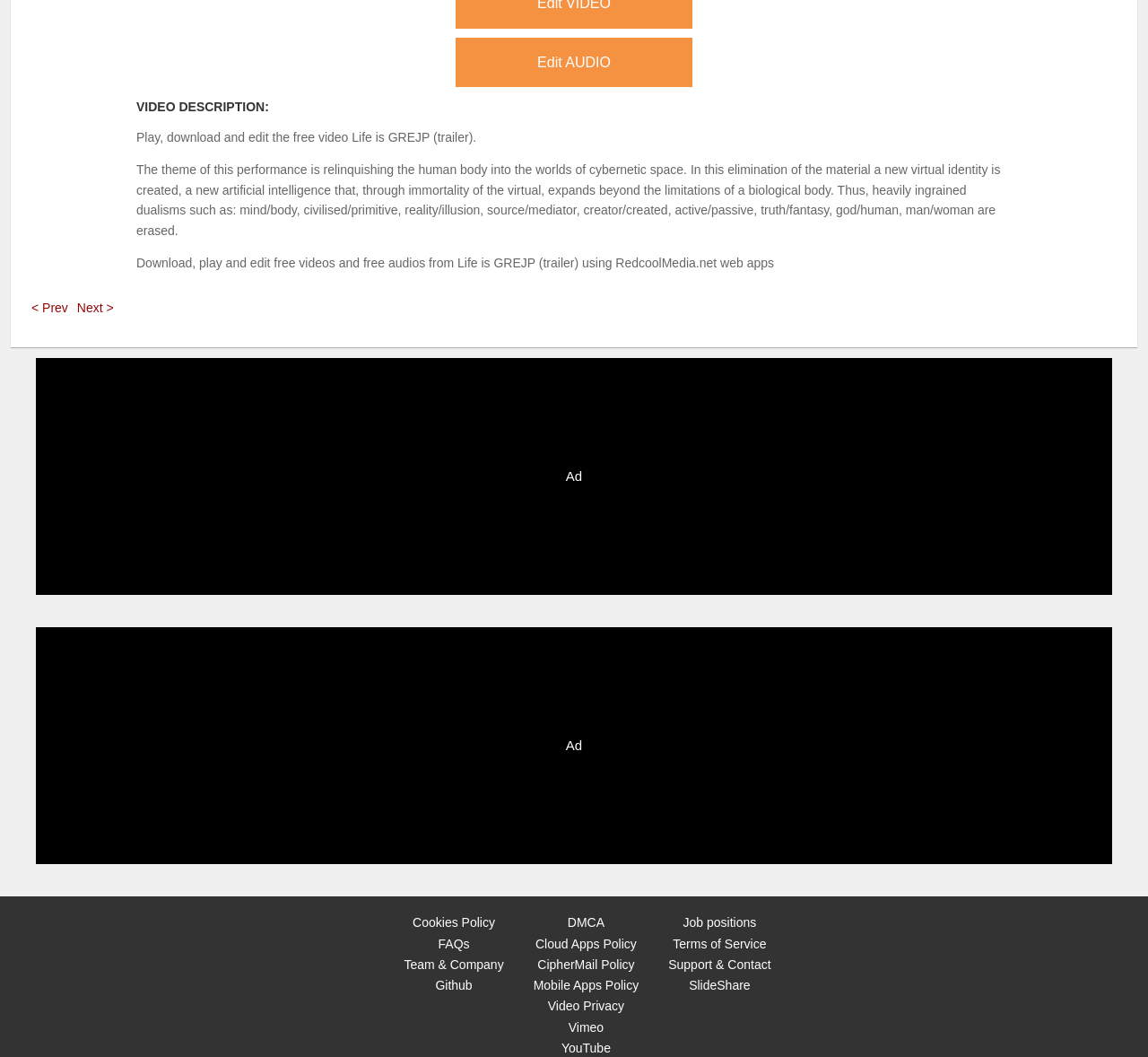Provide a brief response to the question below using a single word or phrase: 
What can be done with the video Life is GREJP (trailer)?

Play, download, edit